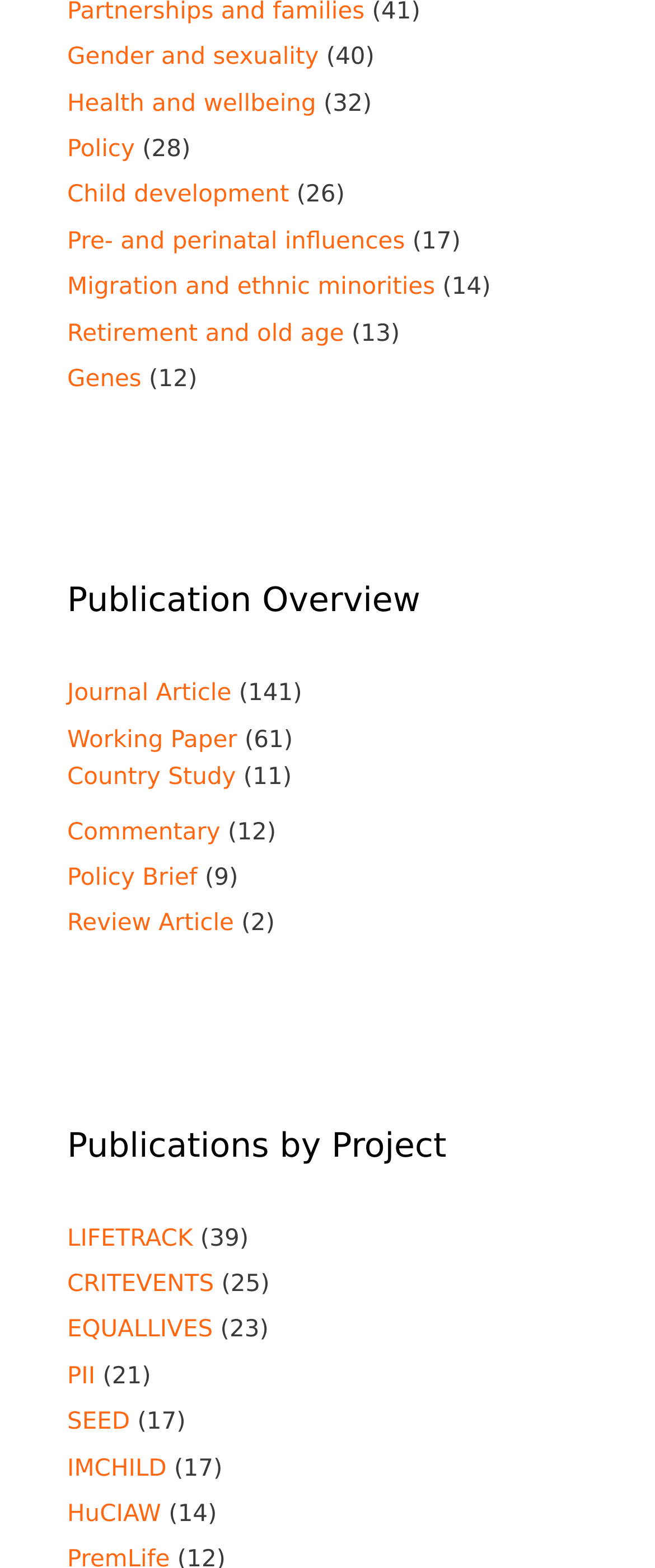Find the bounding box coordinates of the element to click in order to complete this instruction: "Explore 'LIFETRACK'". The bounding box coordinates must be four float numbers between 0 and 1, denoted as [left, top, right, bottom].

[0.103, 0.781, 0.294, 0.798]